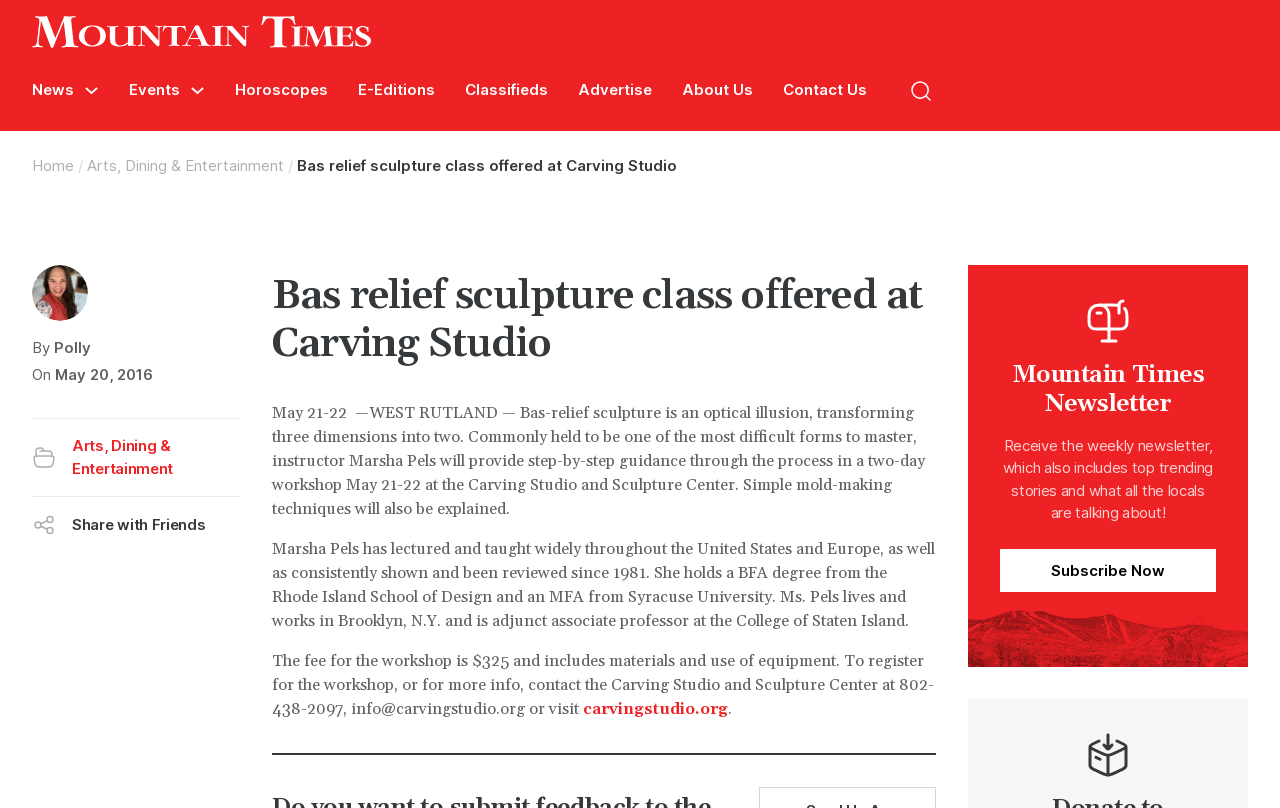For the given element description House project for free!, determine the bounding box coordinates of the UI element. The coordinates should follow the format (top-left x, top-left y, bottom-right x, bottom-right y) and be within the range of 0 to 1.

None